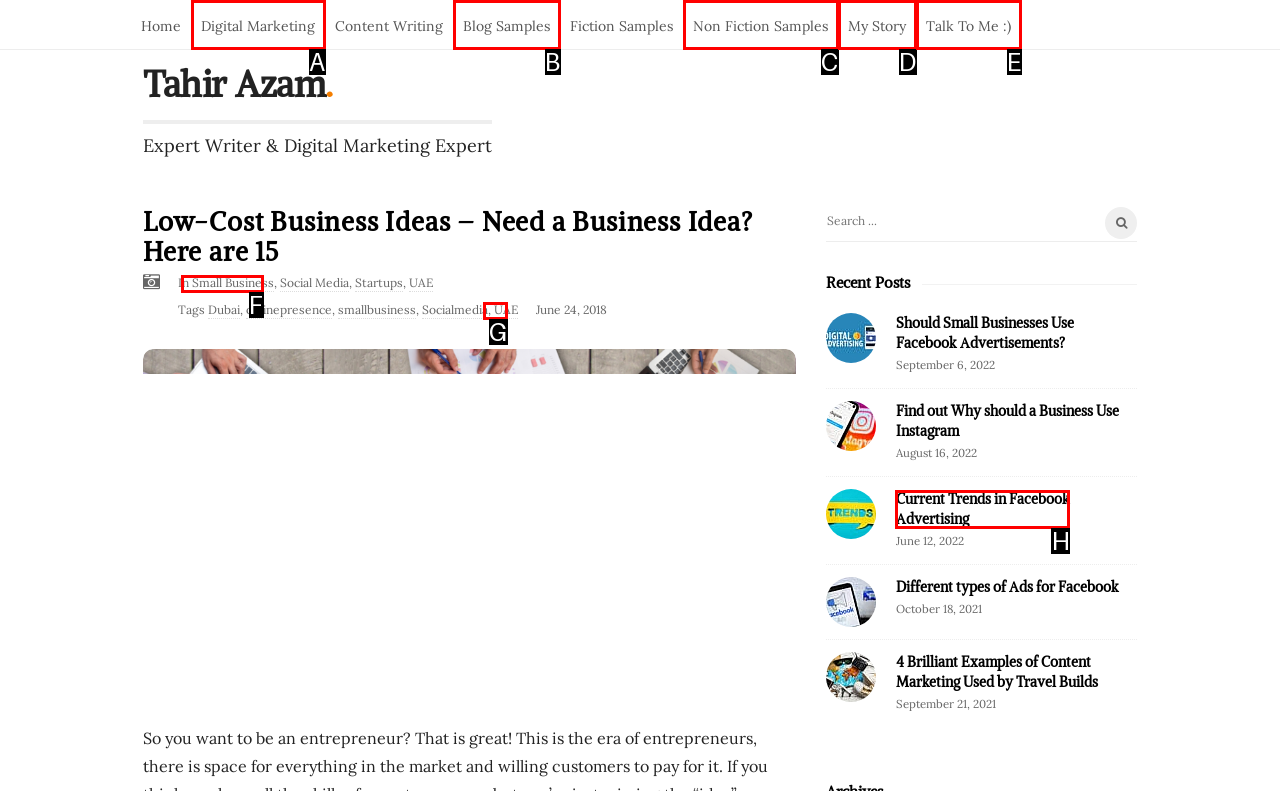Point out the letter of the HTML element you should click on to execute the task: Click on the 'Talk To Me :)' link
Reply with the letter from the given options.

E